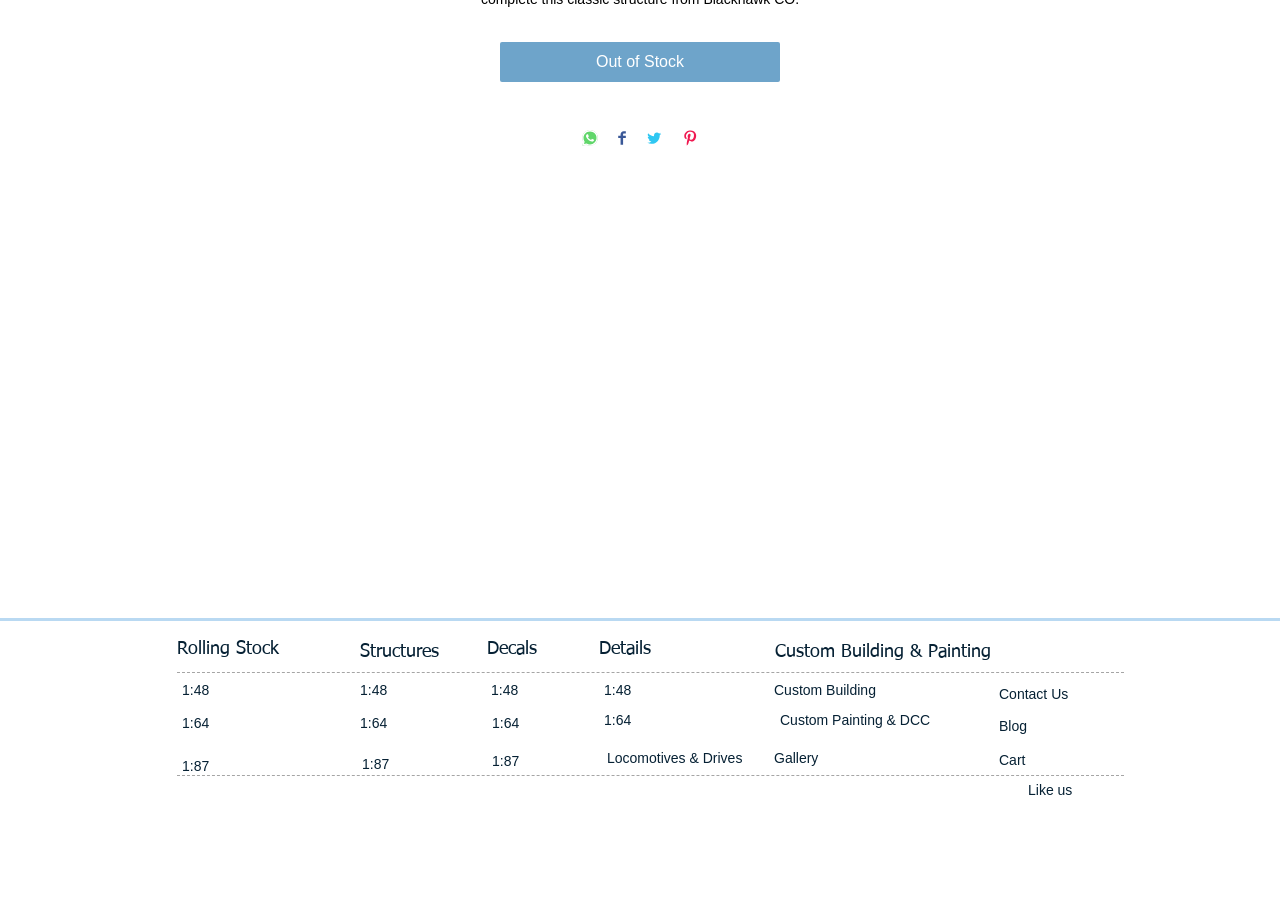Provide a brief response using a word or short phrase to this question:
What is the status of the product?

Out of Stock